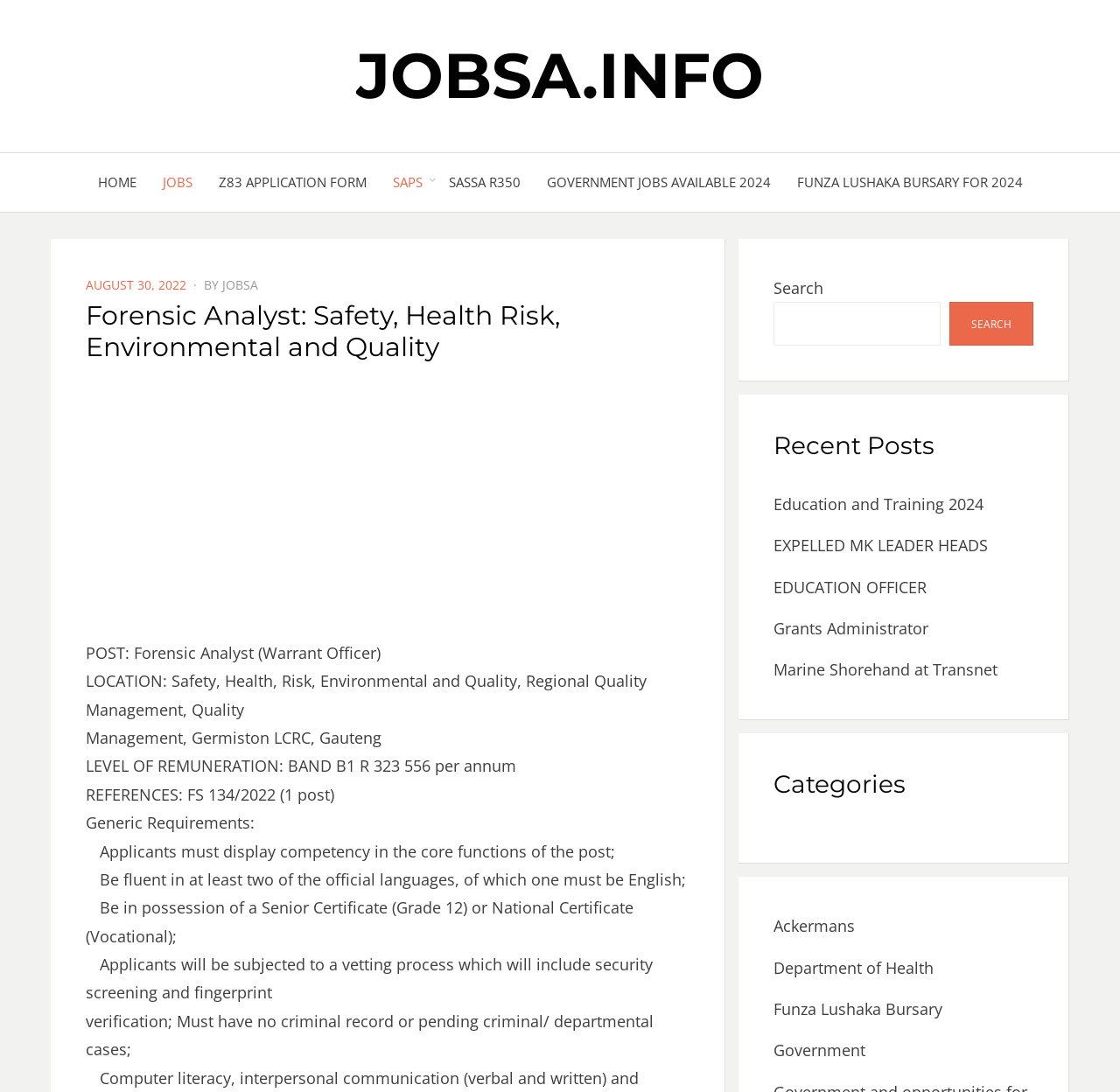What is the level of remuneration for the job?
Please use the image to deliver a detailed and complete answer.

The level of remuneration for the job can be found in the static text element, which is 'LEVEL OF REMUNERATION: BAND B1 R 323 556 per annum'. The level of remuneration is 'BAND B1 R 323 556 per annum'.